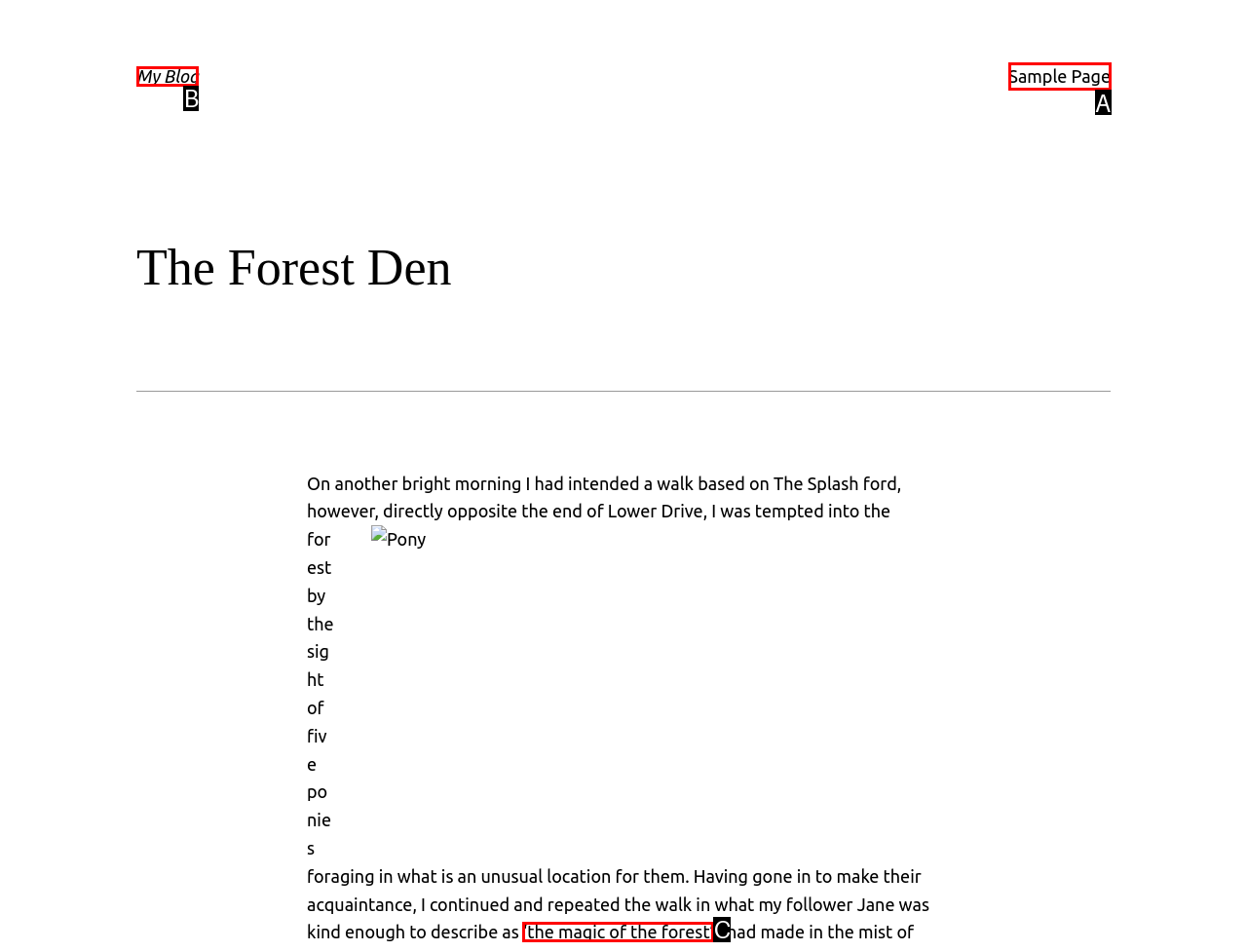Choose the letter that best represents the description: Sample Page. Provide the letter as your response.

A